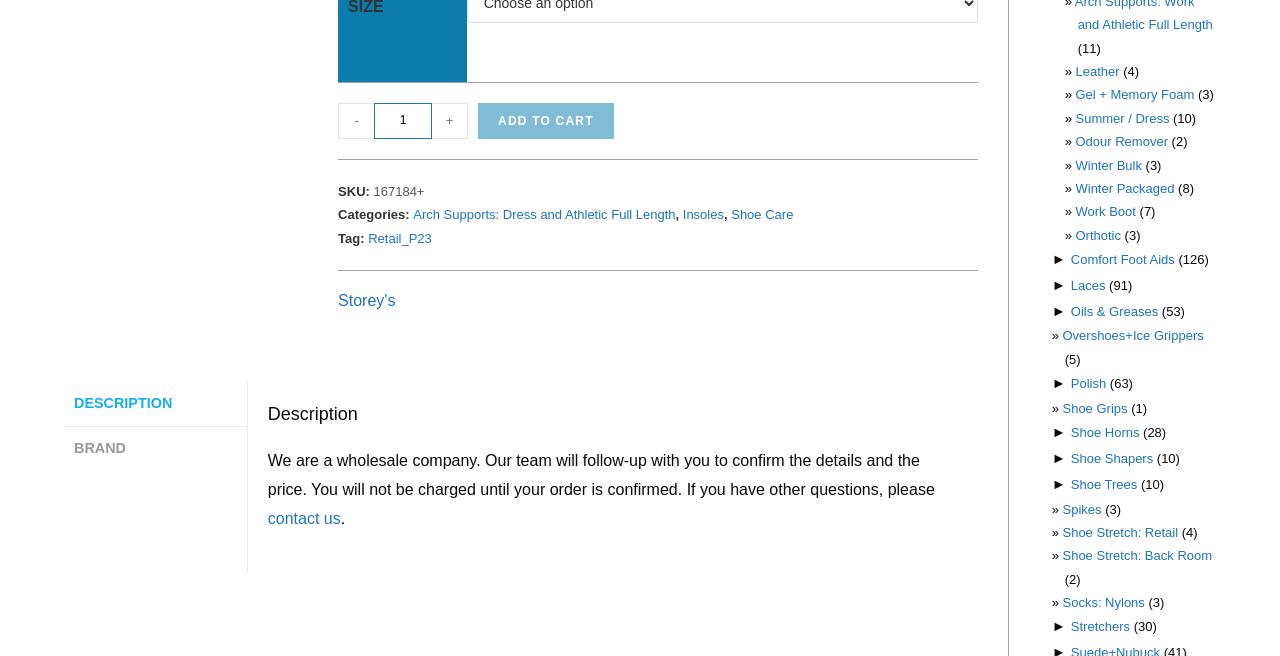Please find the bounding box coordinates of the element that needs to be clicked to perform the following instruction: "Click the 'Arch Supports: Dress and Athletic Full Length' link". The bounding box coordinates should be four float numbers between 0 and 1, represented as [left, top, right, bottom].

[0.323, 0.316, 0.528, 0.339]